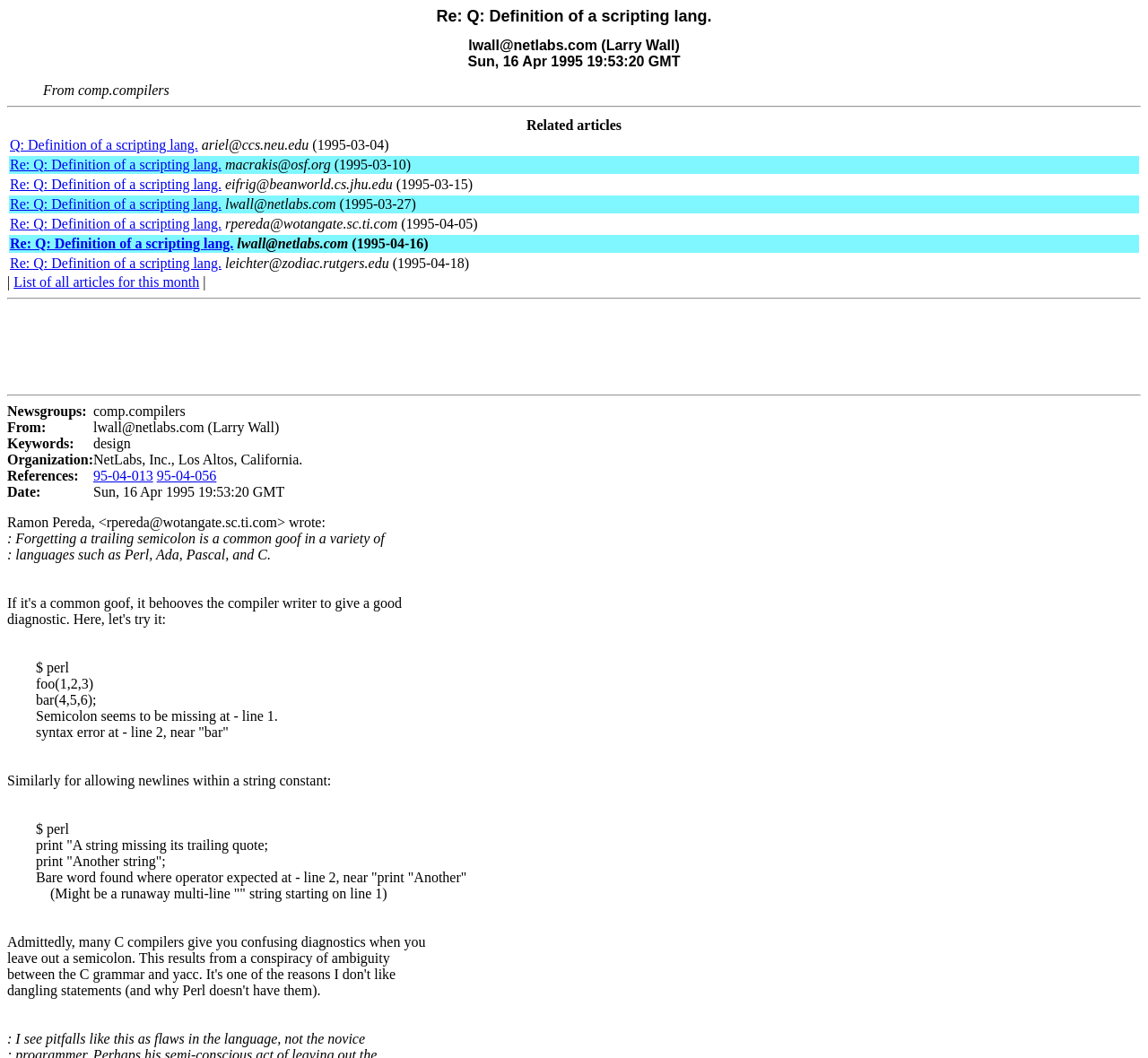What is the organization of the author?
Can you give a detailed and elaborate answer to the question?

The organization of the author is NetLabs, Inc., Los Altos, California., which can be found in the text 'Organization: NetLabs, Inc., Los Altos, California.' in the webpage.